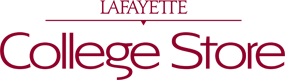Please reply with a single word or brief phrase to the question: 
What is the purpose of the Lafayette College Store?

Selling college merchandise